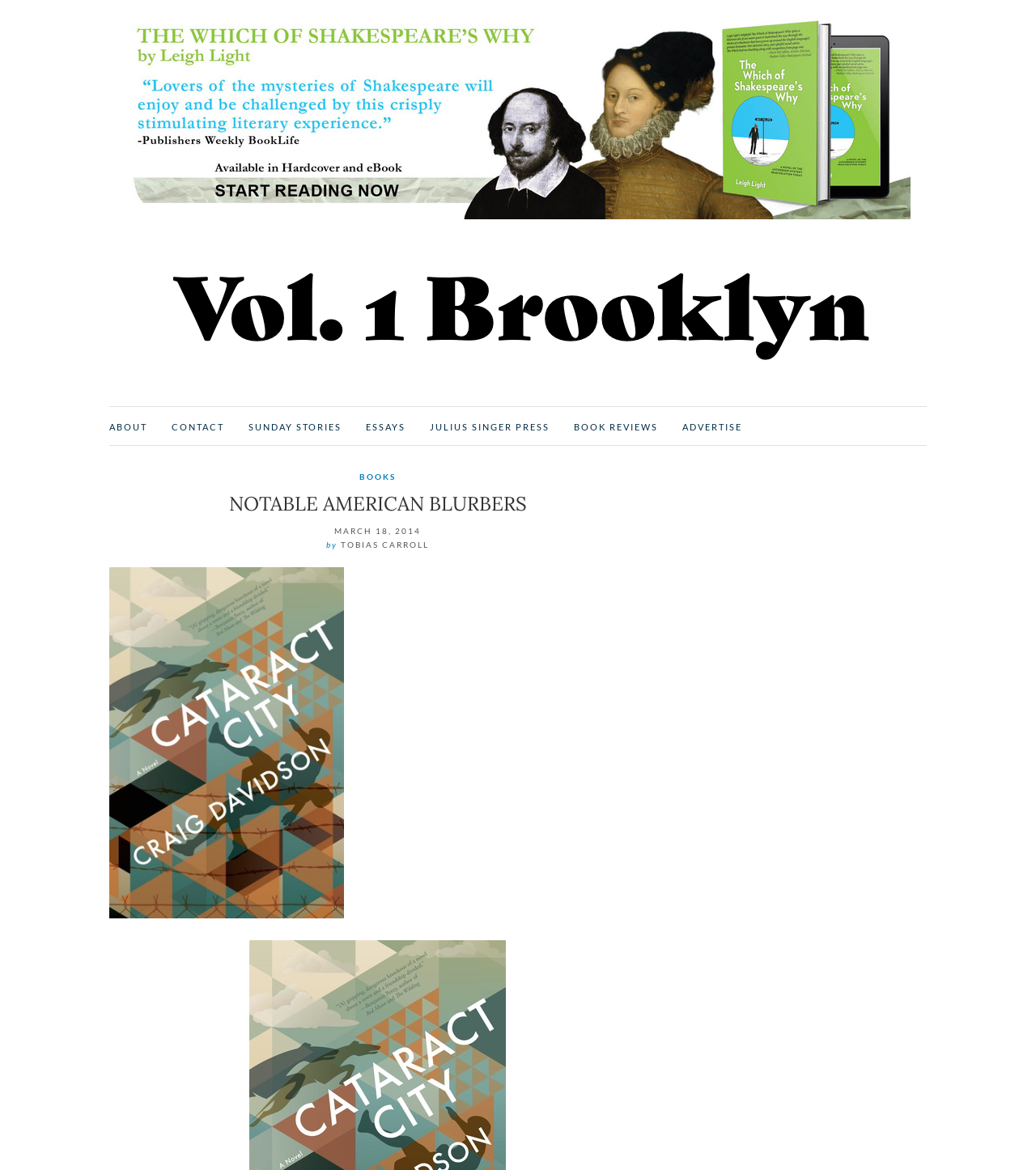Who is the author of the article?
Refer to the image and provide a concise answer in one word or phrase.

Tobias Carroll